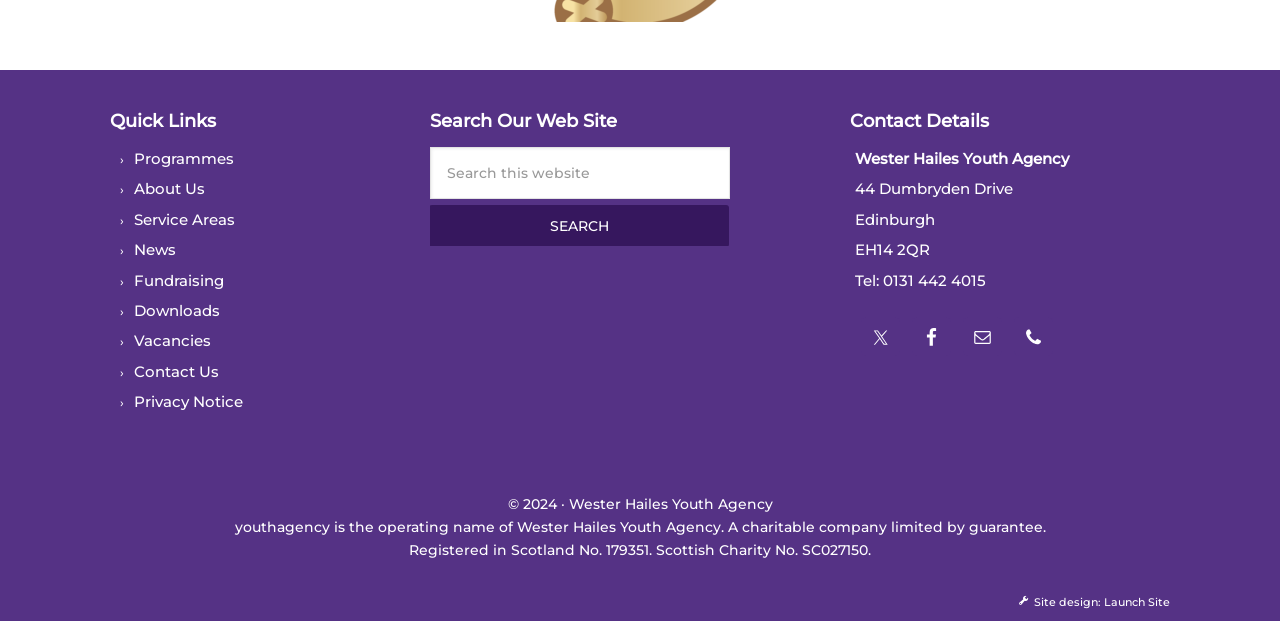Find the bounding box coordinates for the area you need to click to carry out the instruction: "Search the website". The coordinates should be four float numbers between 0 and 1, indicated as [left, top, right, bottom].

[0.336, 0.237, 0.57, 0.396]